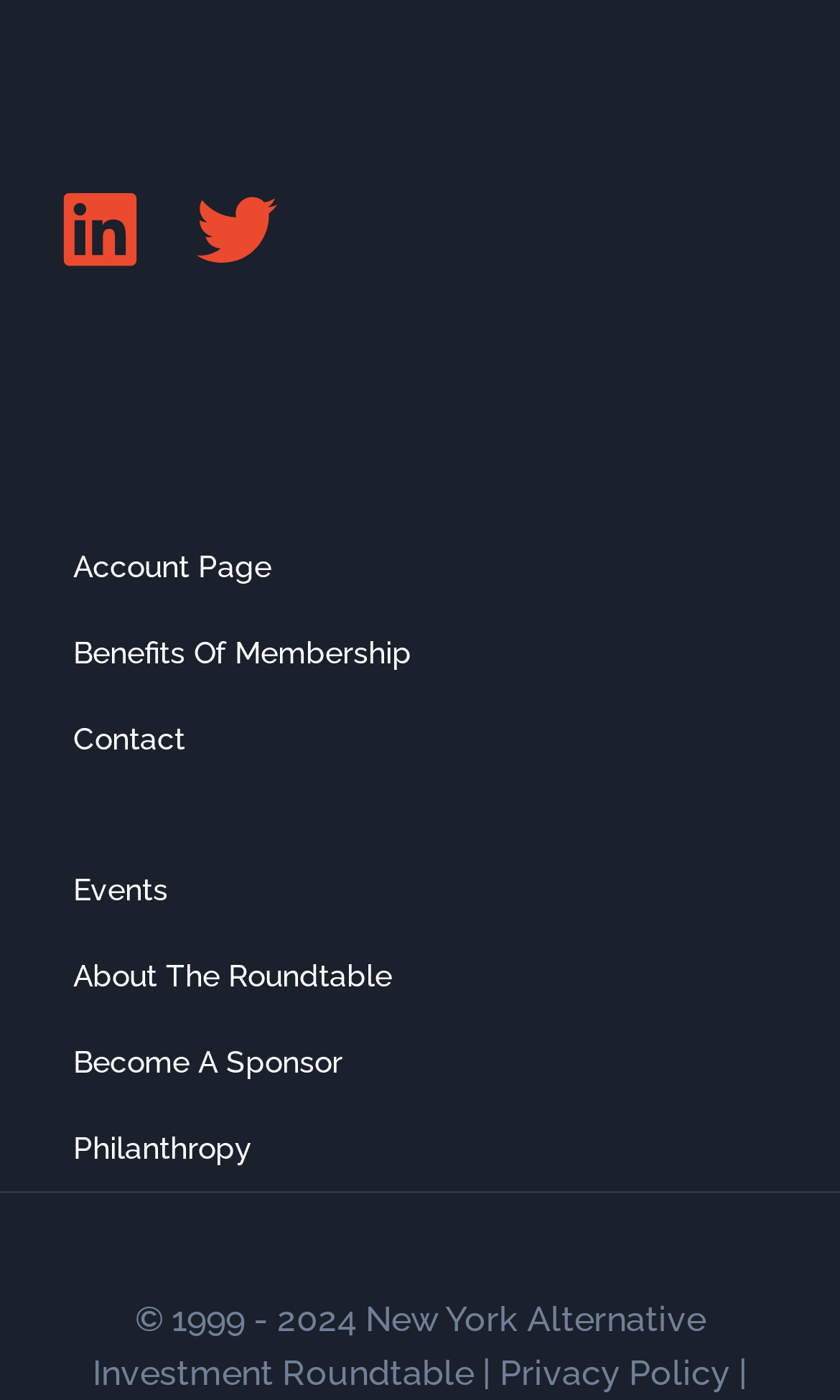Provide the bounding box coordinates of the section that needs to be clicked to accomplish the following instruction: "learn about Benefits Of Membership."

[0.062, 0.435, 0.938, 0.496]